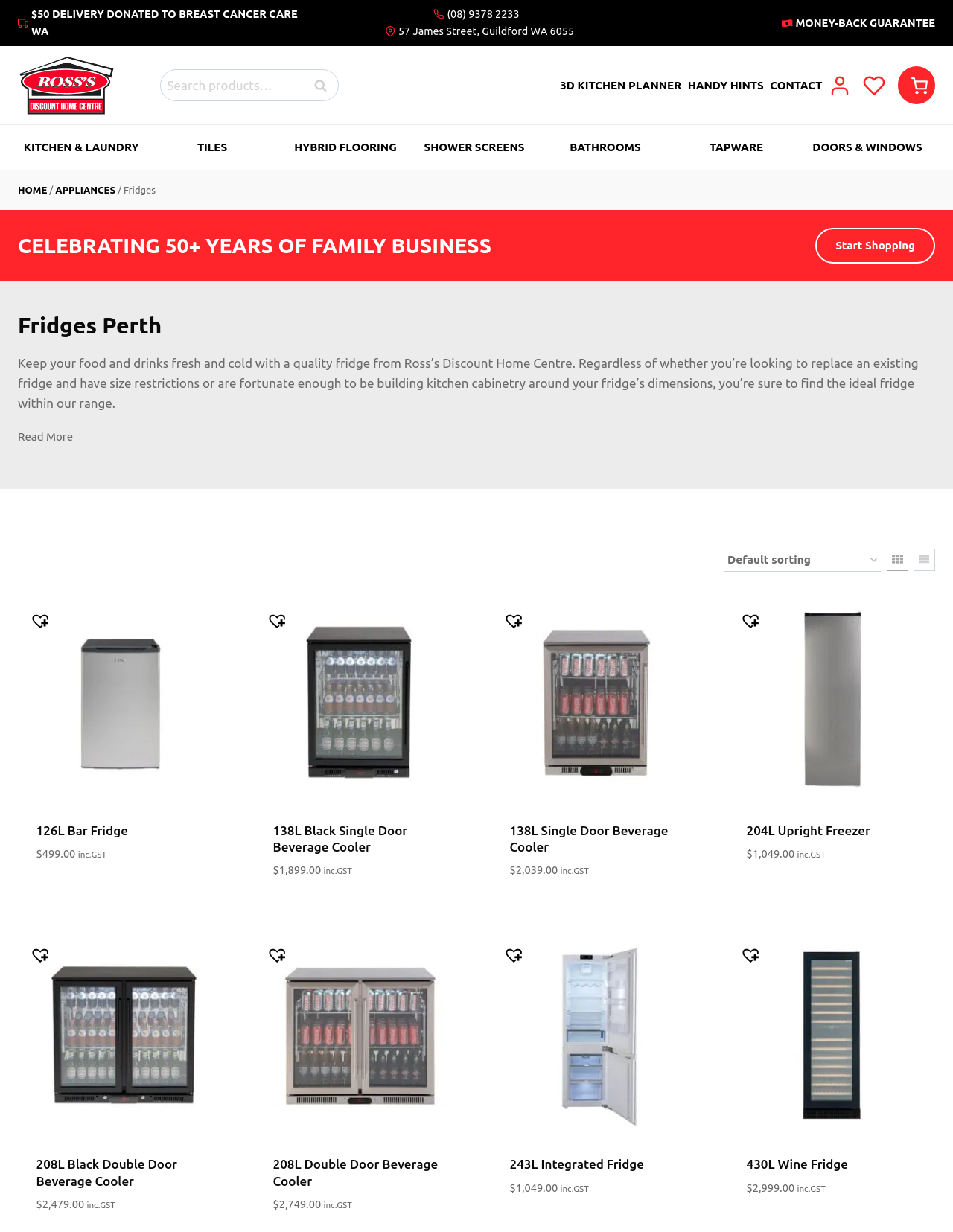Create a detailed summary of all the visual and textual information on the webpage.

This webpage is about Fridges in Perth, specifically showcasing affordable refrigerators from Ross's Discount Home Centre. At the top, there is a navigation menu with links to different sections of the website, including "KITCHEN & LAUNDRY", "TILES", and "BATHROOMS". Below the navigation menu, there is a search bar and a button to search for specific products.

On the left side of the page, there is a column with links to various categories, including "HOME", "APPLIANCES", and "Fridges". Below this column, there is a heading that reads "CELEBRATING 50+ YEARS OF FAMILY BUSINESS". 

The main content of the page is divided into sections, each showcasing a different fridge model. There are four sections in total, each with a heading describing the model, such as "126L Bar Fridge" and "138L Black Single Door Beverage Cooler". Each section includes a link to the product, a price, and an "Add to cart" or "Select options" button. There are also images of the fridges accompanying each section.

At the top-right corner of the page, there are links to "$50 DELIVERY DONATED TO BREAST CANCER CARE WA" and "MONEY-BACK GUARANTEE". There is also a phone number and an address for Ross's Discount Home Centre.